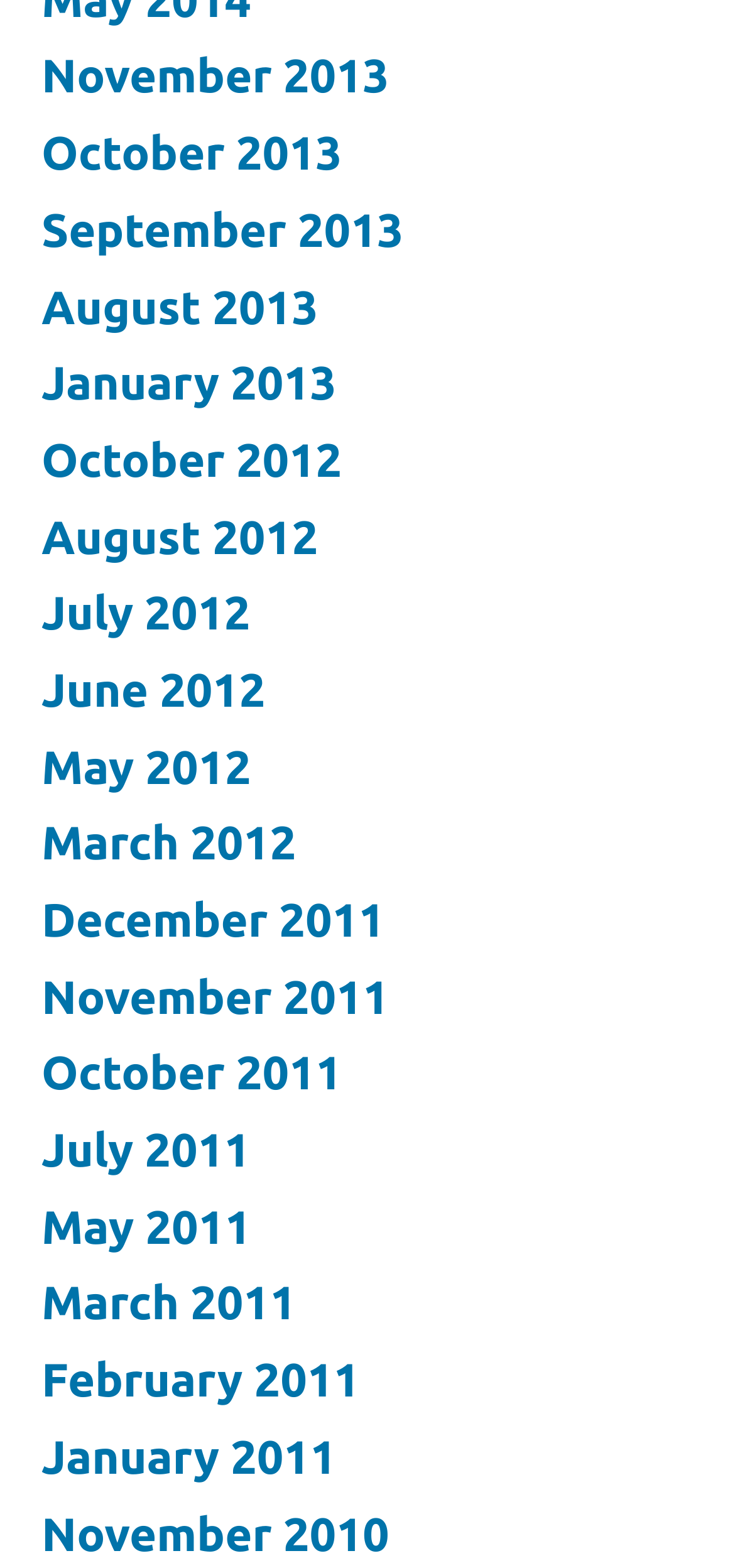Please identify the bounding box coordinates of the area I need to click to accomplish the following instruction: "view January 2011".

[0.056, 0.912, 0.458, 0.946]